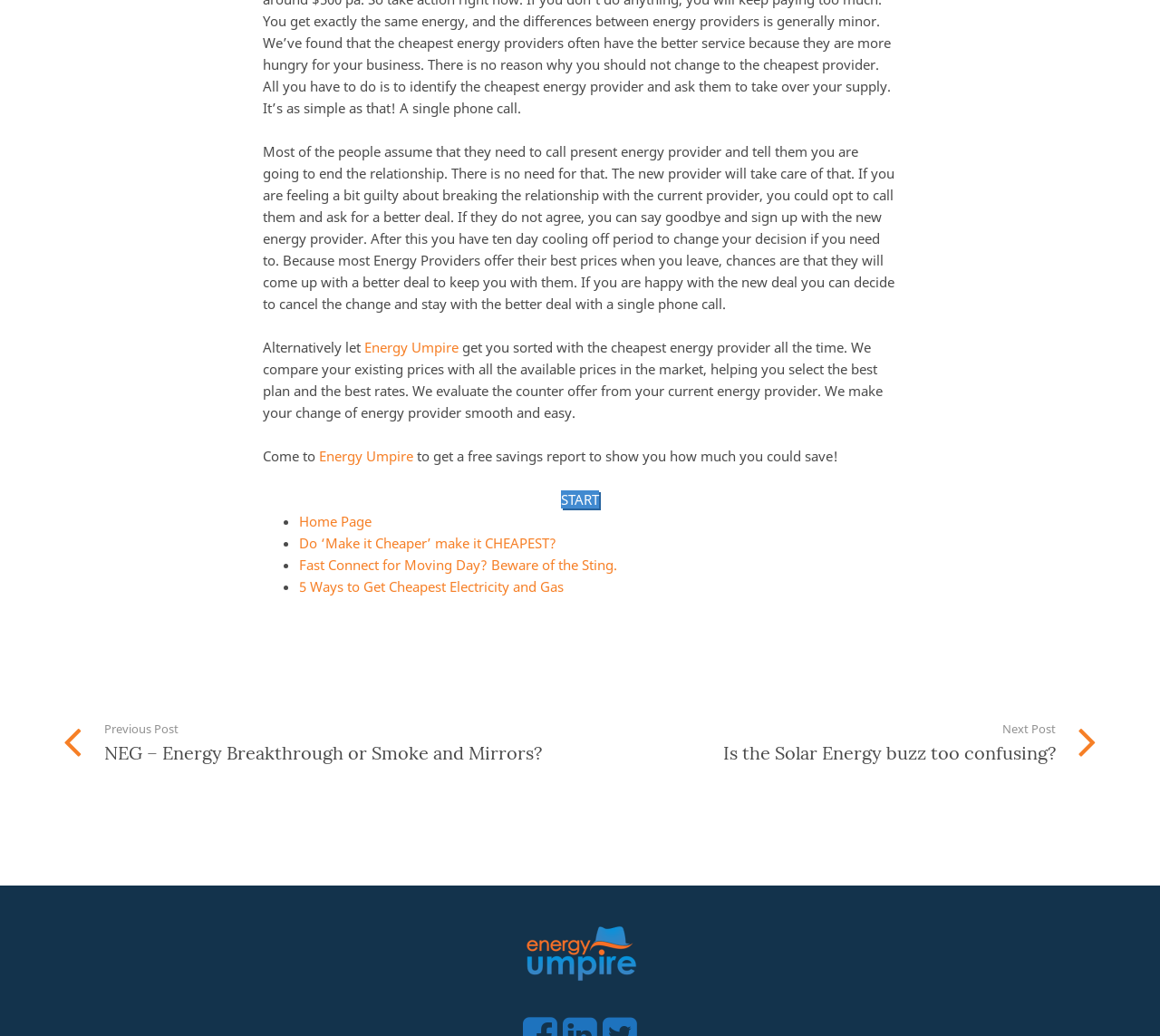Specify the bounding box coordinates (top-left x, top-left y, bottom-right x, bottom-right y) of the UI element in the screenshot that matches this description: Energy Umpire

[0.275, 0.431, 0.356, 0.449]